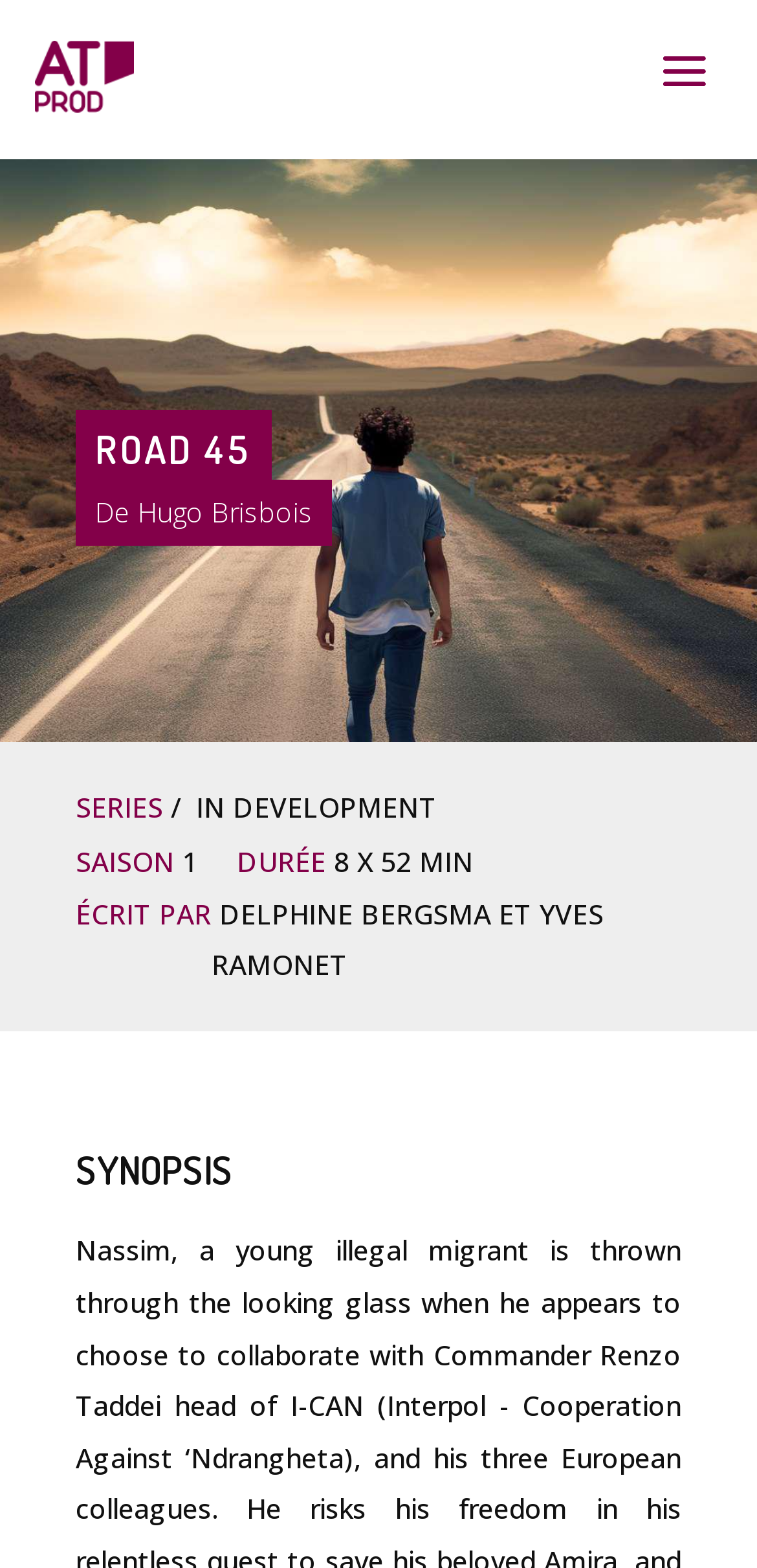Answer the question below with a single word or a brief phrase: 
How many seasons are there?

1